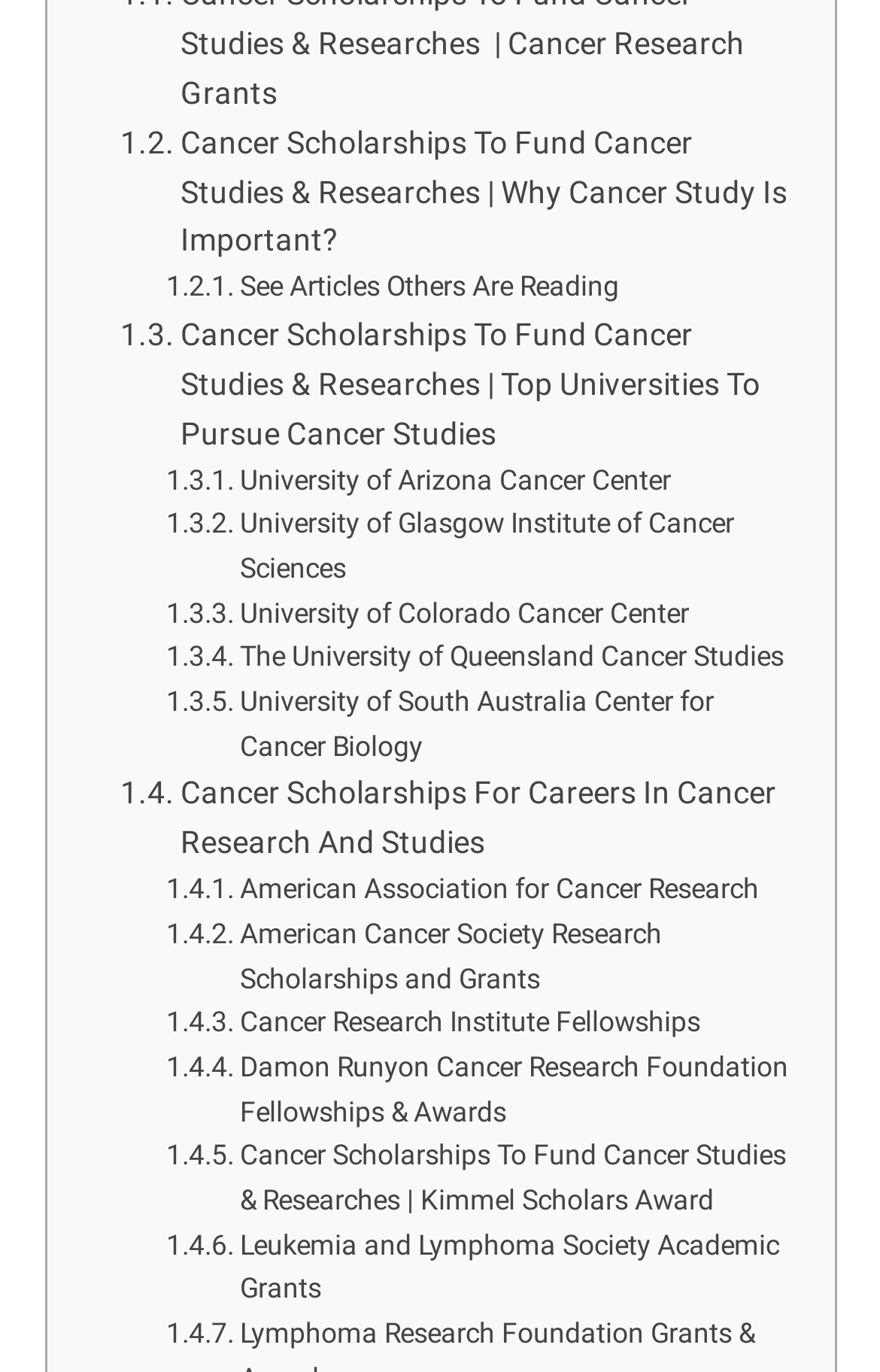Given the following UI element description: "University of Colorado Cancer Center", find the bounding box coordinates in the webpage screenshot.

[0.189, 0.432, 0.783, 0.464]